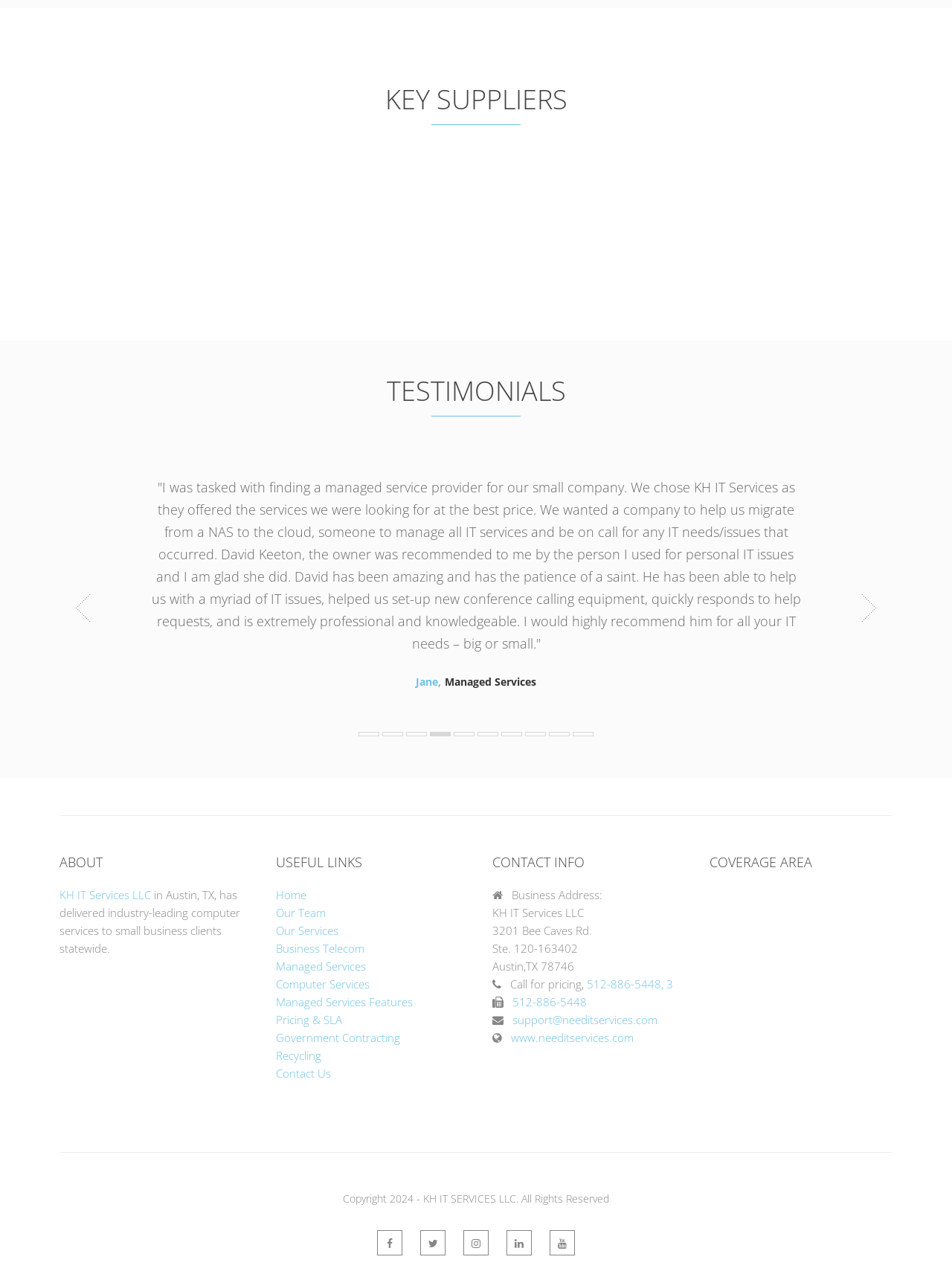What is the business address of KH IT Services LLC?
Use the image to answer the question with a single word or phrase.

3201 Bee Caves Rd. Ste. 120-163402, Austin, TX 78746